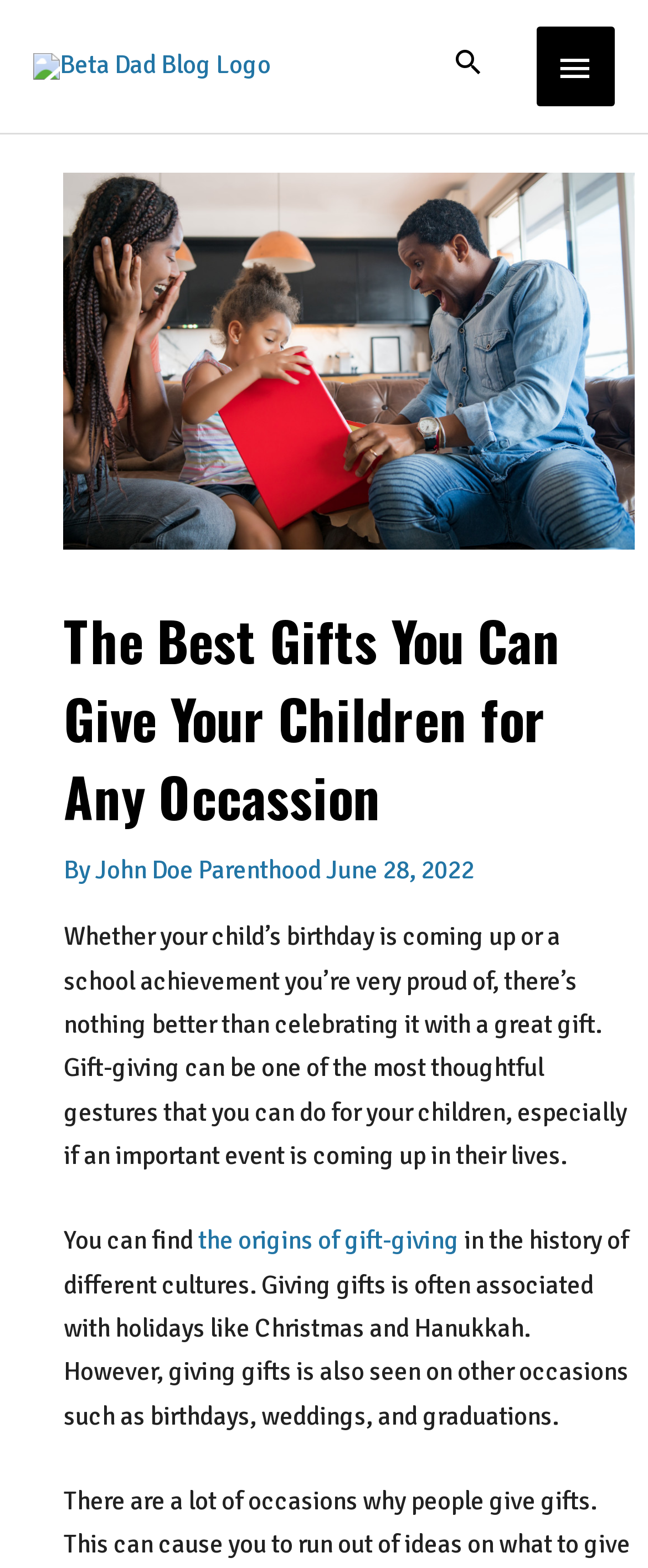Who wrote the blog post?
Using the screenshot, give a one-word or short phrase answer.

John Doe